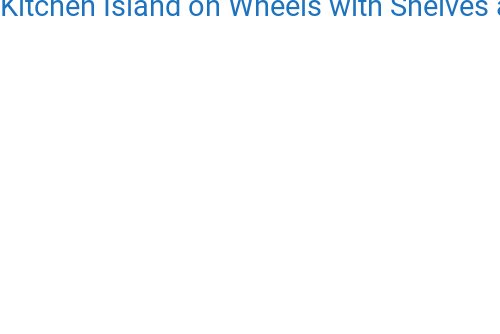How many lockable wheels does the cart have?
Answer the question with a detailed explanation, including all necessary information.

According to the caption, the cart is equipped with four universal wheels, including two lockable ones, providing the freedom to move it around your home as needed.